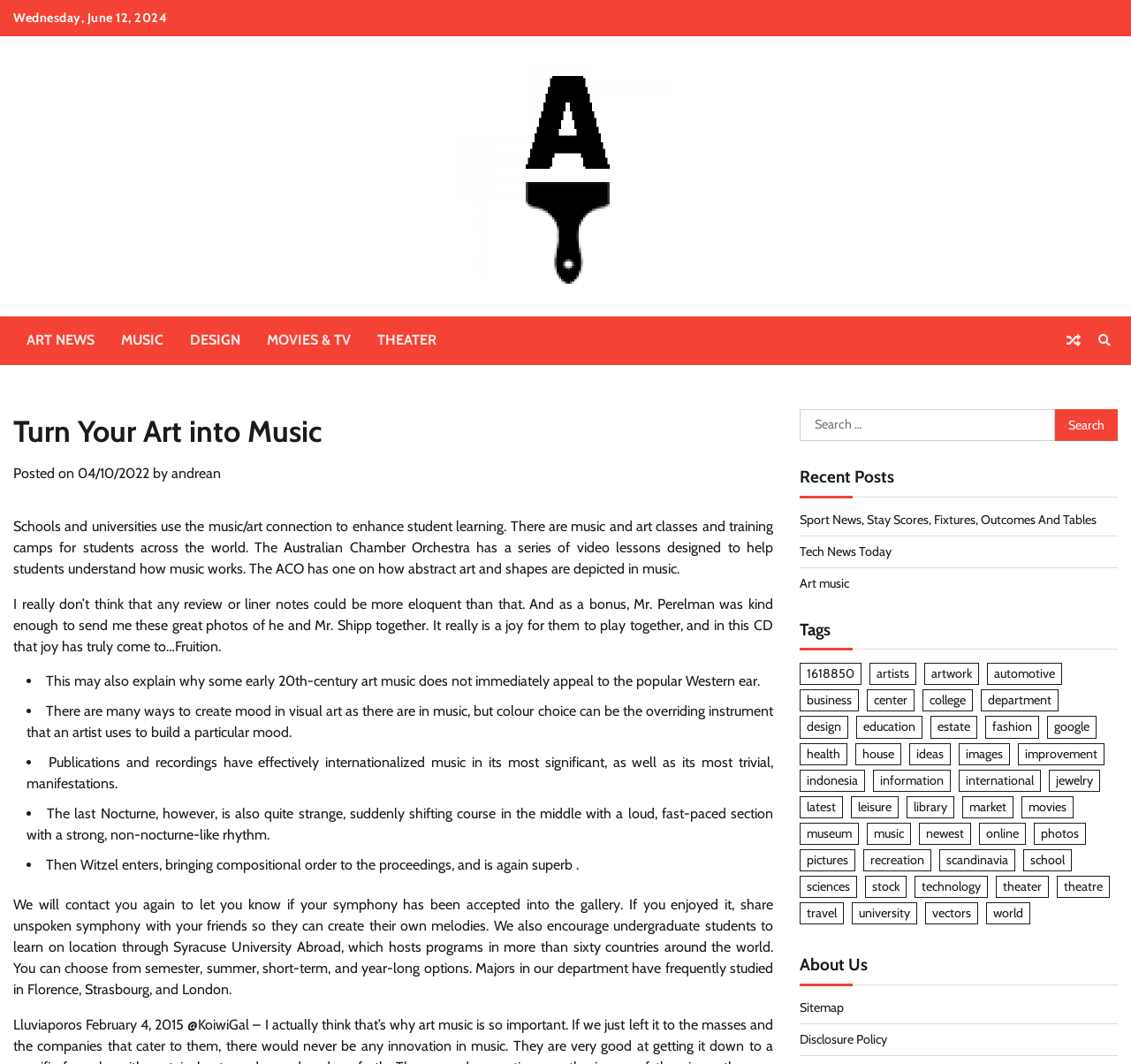What is the topic of the article?
Refer to the screenshot and respond with a concise word or phrase.

Music and art